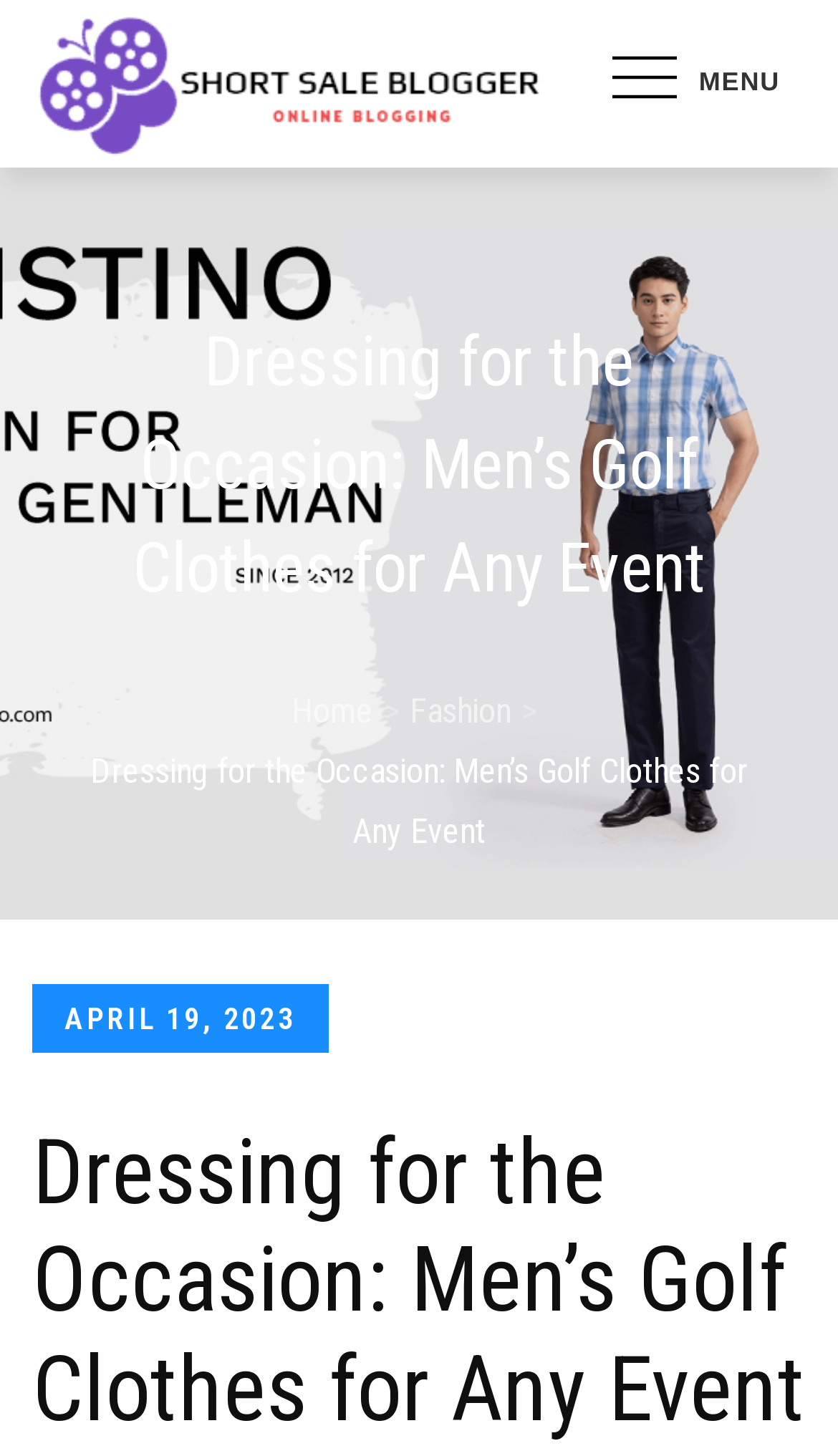When was the article posted?
Answer briefly with a single word or phrase based on the image.

APRIL 19, 2023